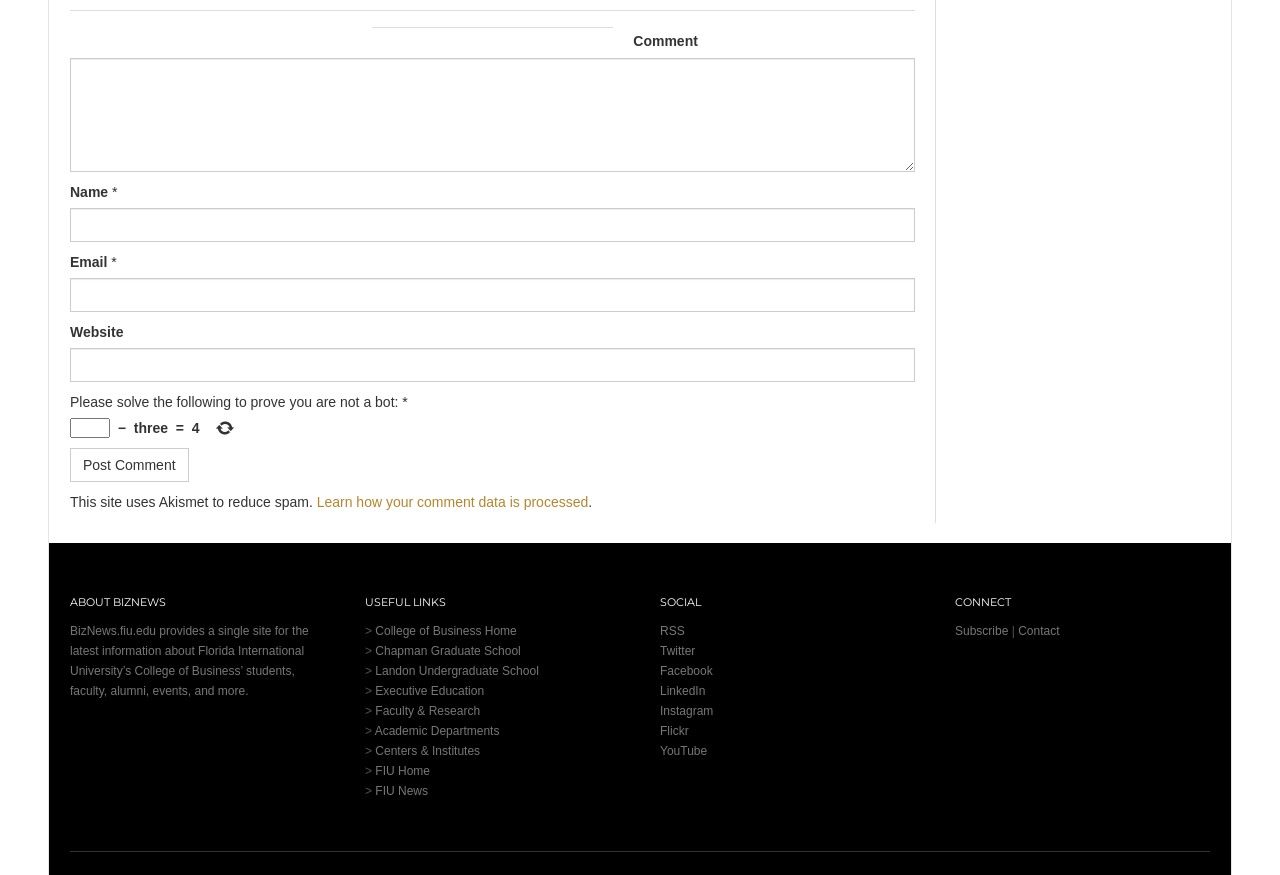Identify the bounding box coordinates of the region that needs to be clicked to carry out this instruction: "Type your name". Provide these coordinates as four float numbers ranging from 0 to 1, i.e., [left, top, right, bottom].

[0.055, 0.237, 0.715, 0.276]